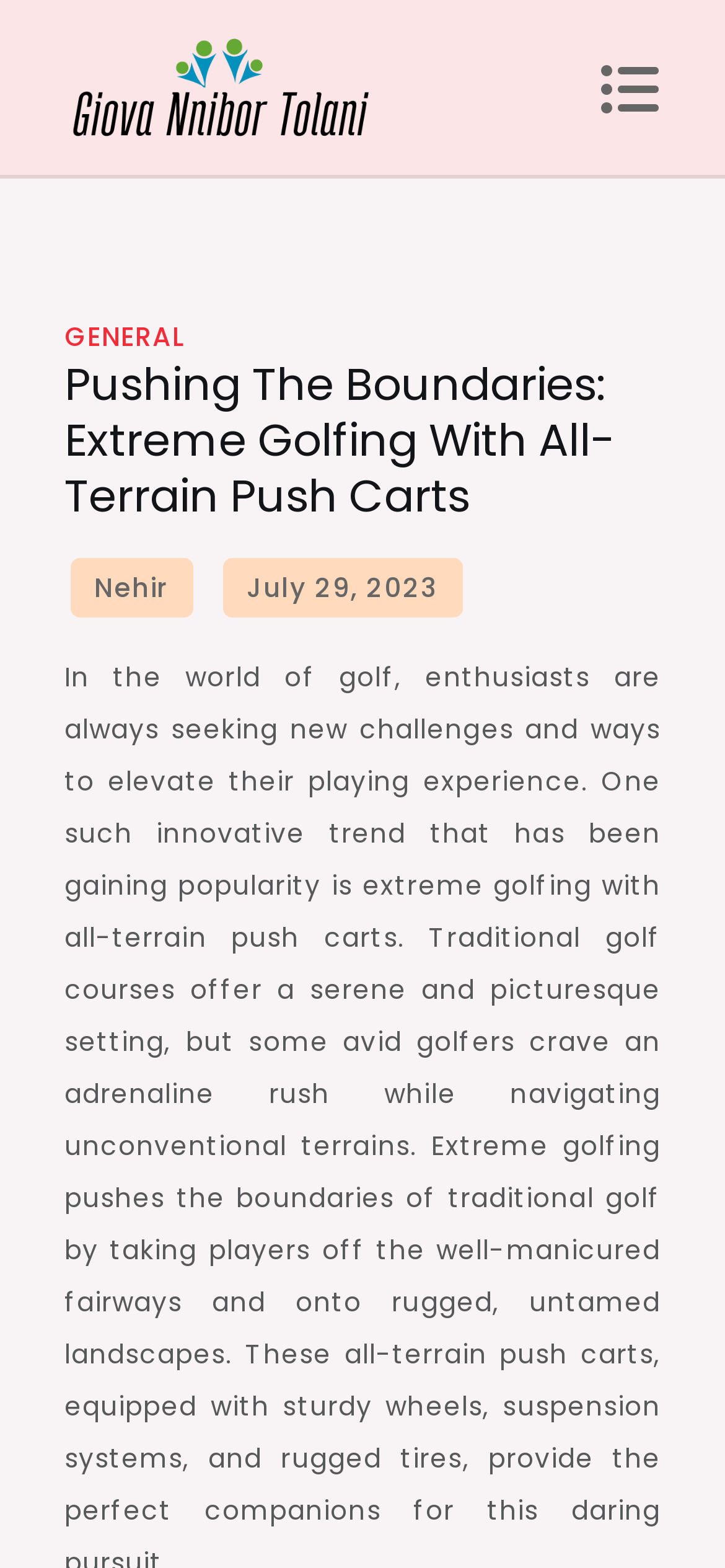Kindly respond to the following question with a single word or a brief phrase: 
Are there links to other pages on the webpage?

Yes